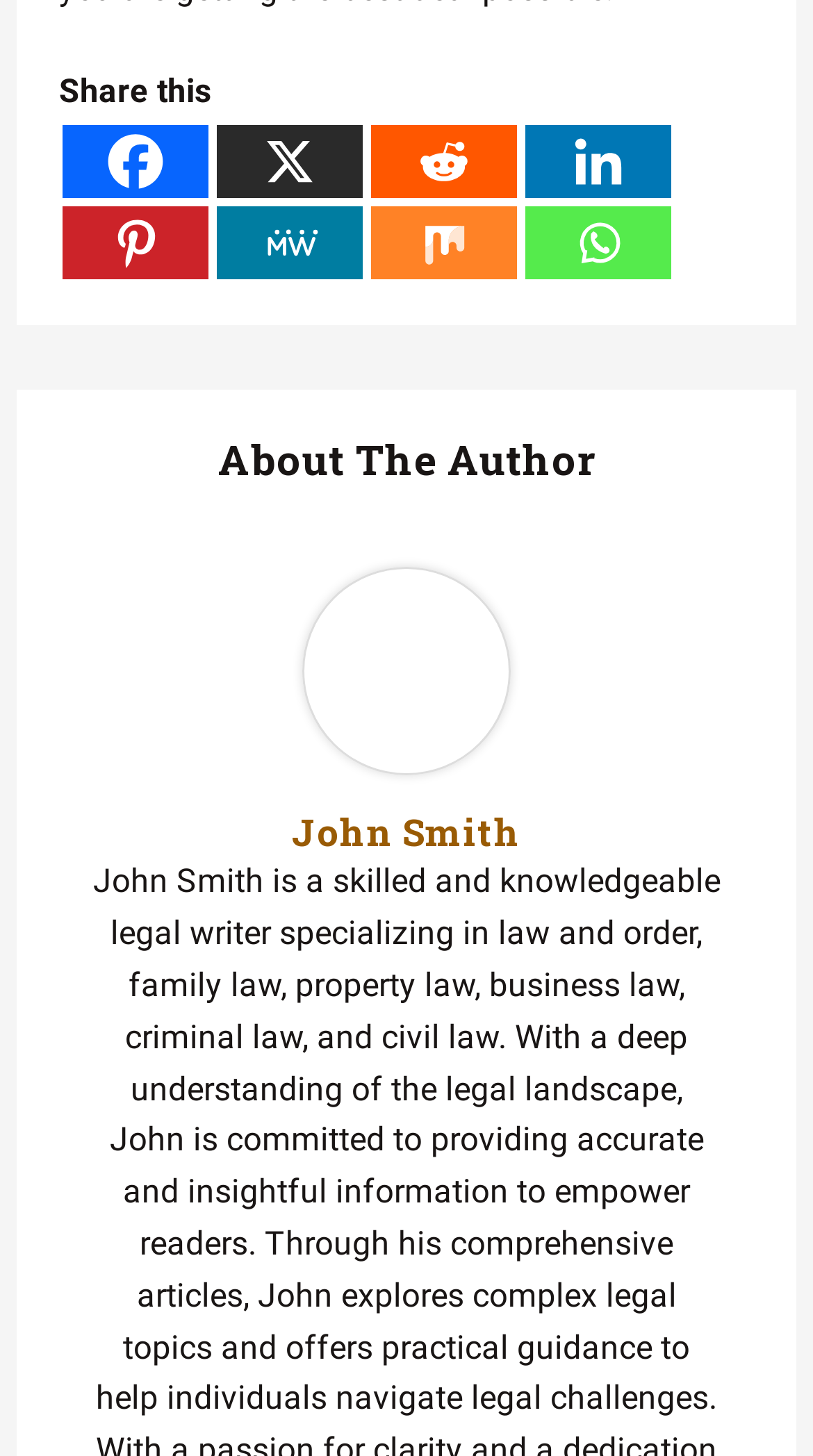Who is the author mentioned on the webpage?
Can you provide a detailed and comprehensive answer to the question?

I found a link and a heading element with the same text 'John Smith', which suggests that John Smith is the author mentioned on the webpage.